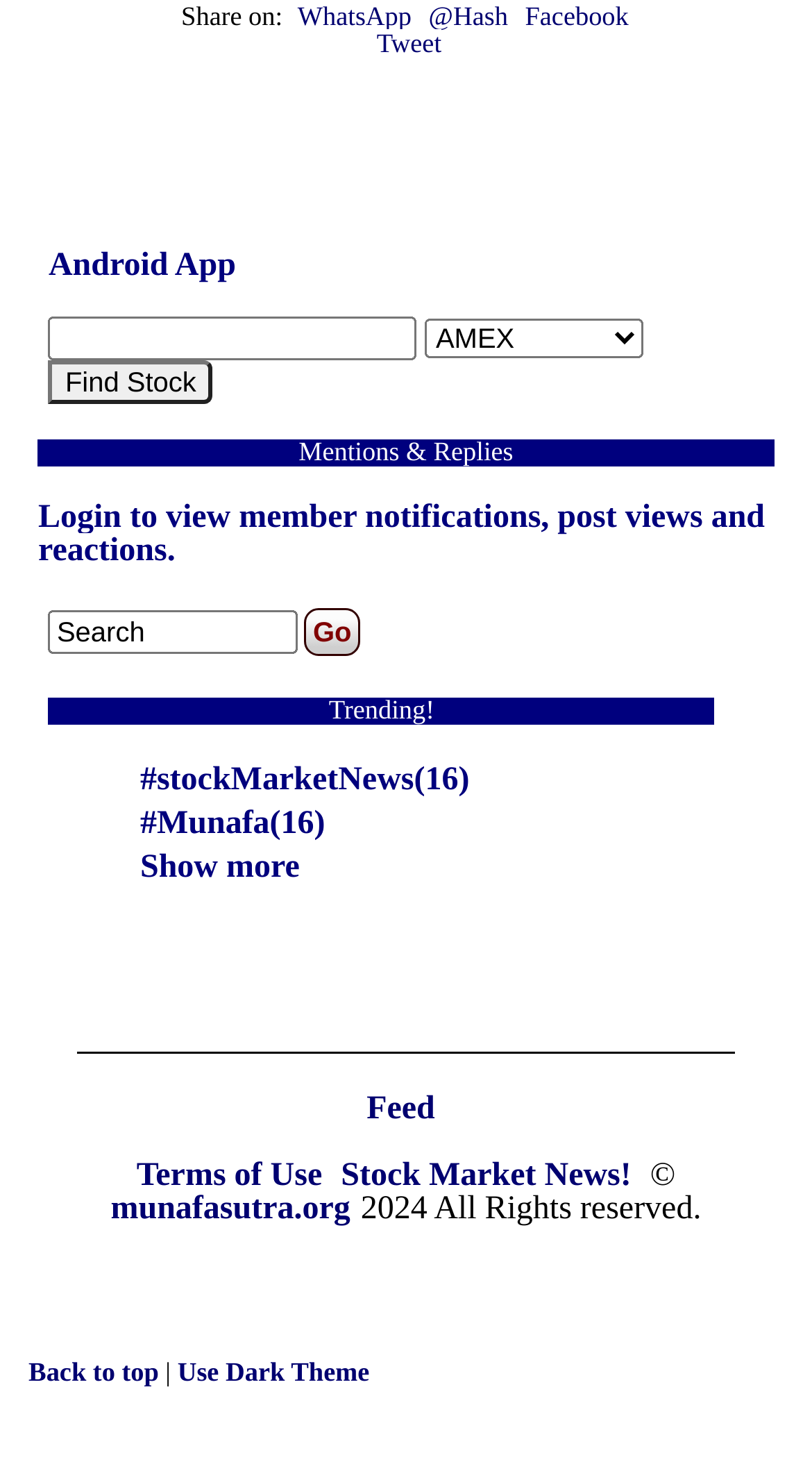Identify the bounding box coordinates for the element you need to click to achieve the following task: "Search". The coordinates must be four float values ranging from 0 to 1, formatted as [left, top, right, bottom].

[0.07, 0.421, 0.178, 0.442]